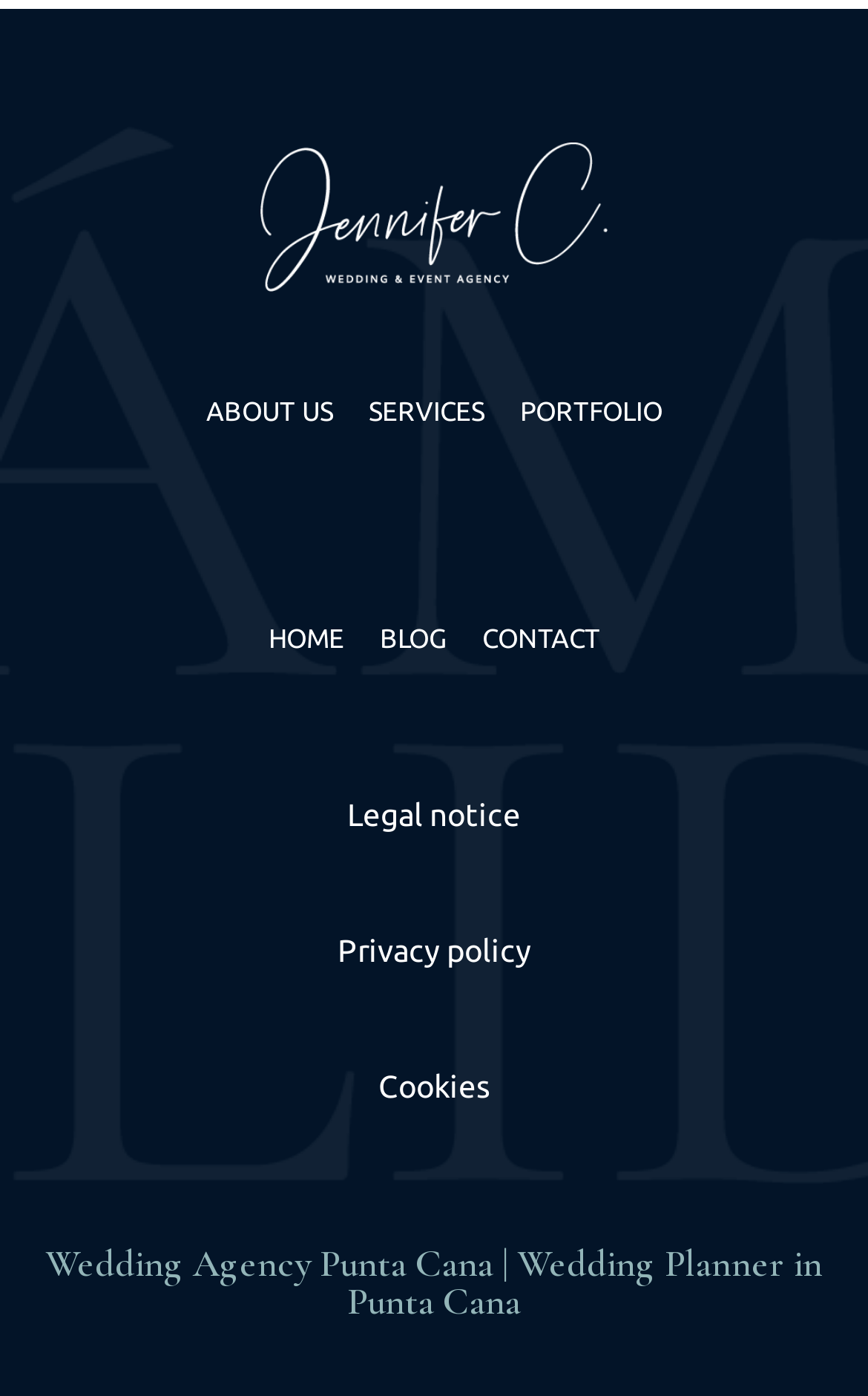Identify the bounding box coordinates of the section that should be clicked to achieve the task described: "go to PORTFOLIO".

[0.599, 0.28, 0.763, 0.309]